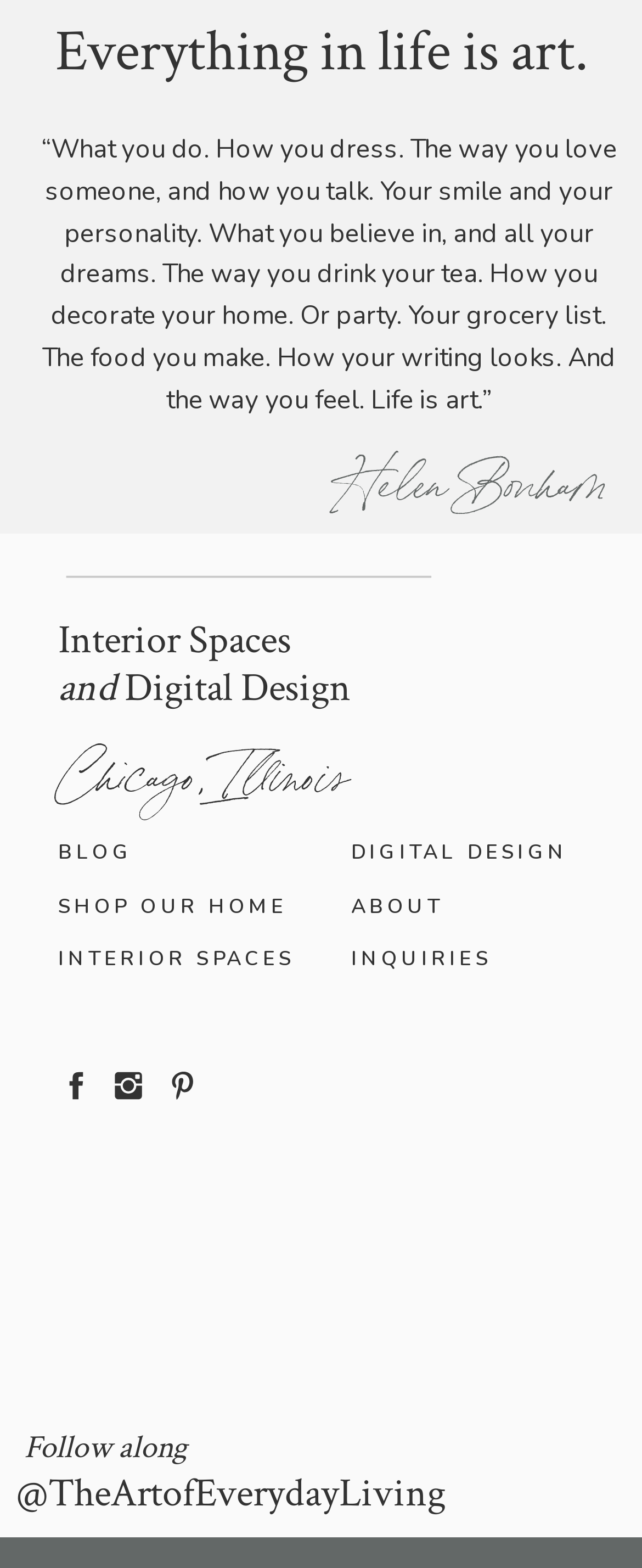Identify the bounding box coordinates for the region to click in order to carry out this instruction: "Visit the 'BLOG'". Provide the coordinates using four float numbers between 0 and 1, formatted as [left, top, right, bottom].

[0.091, 0.534, 0.347, 0.559]